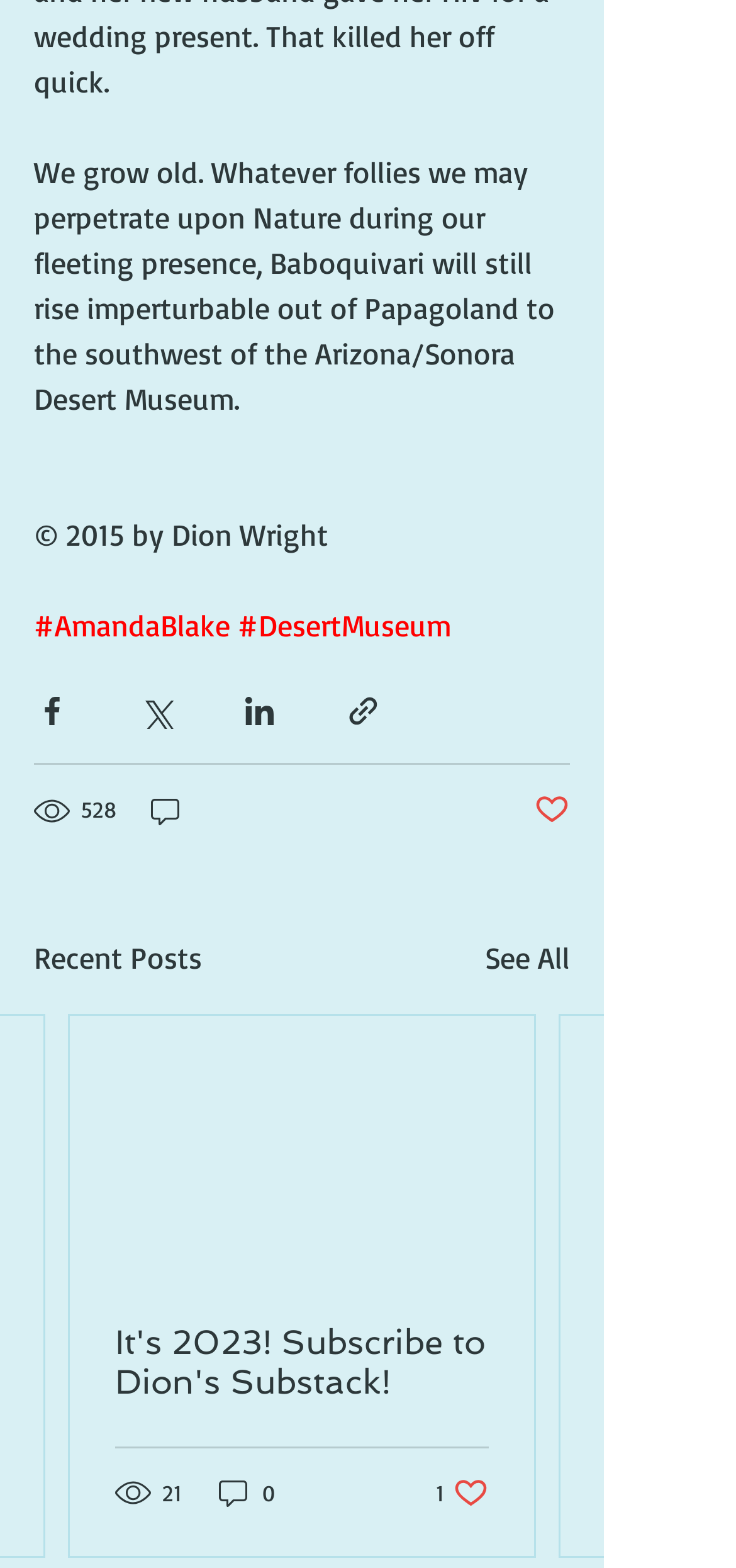Please determine the bounding box coordinates, formatted as (top-left x, top-left y, bottom-right x, bottom-right y), with all values as floating point numbers between 0 and 1. Identify the bounding box of the region described as: JX International law

None